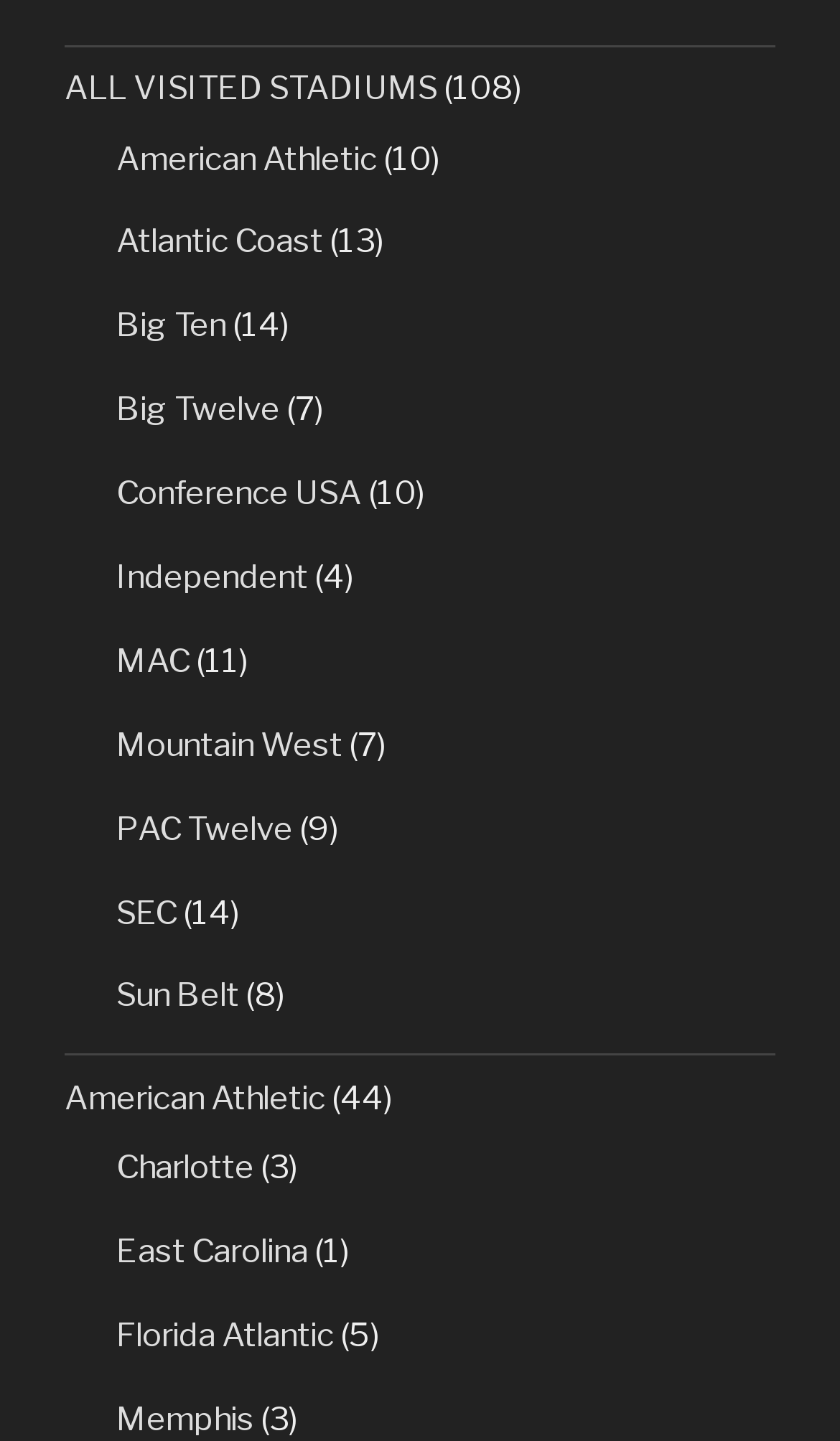Please identify the bounding box coordinates of the element's region that needs to be clicked to fulfill the following instruction: "Visit American Athletic". The bounding box coordinates should consist of four float numbers between 0 and 1, i.e., [left, top, right, bottom].

[0.138, 0.096, 0.449, 0.123]